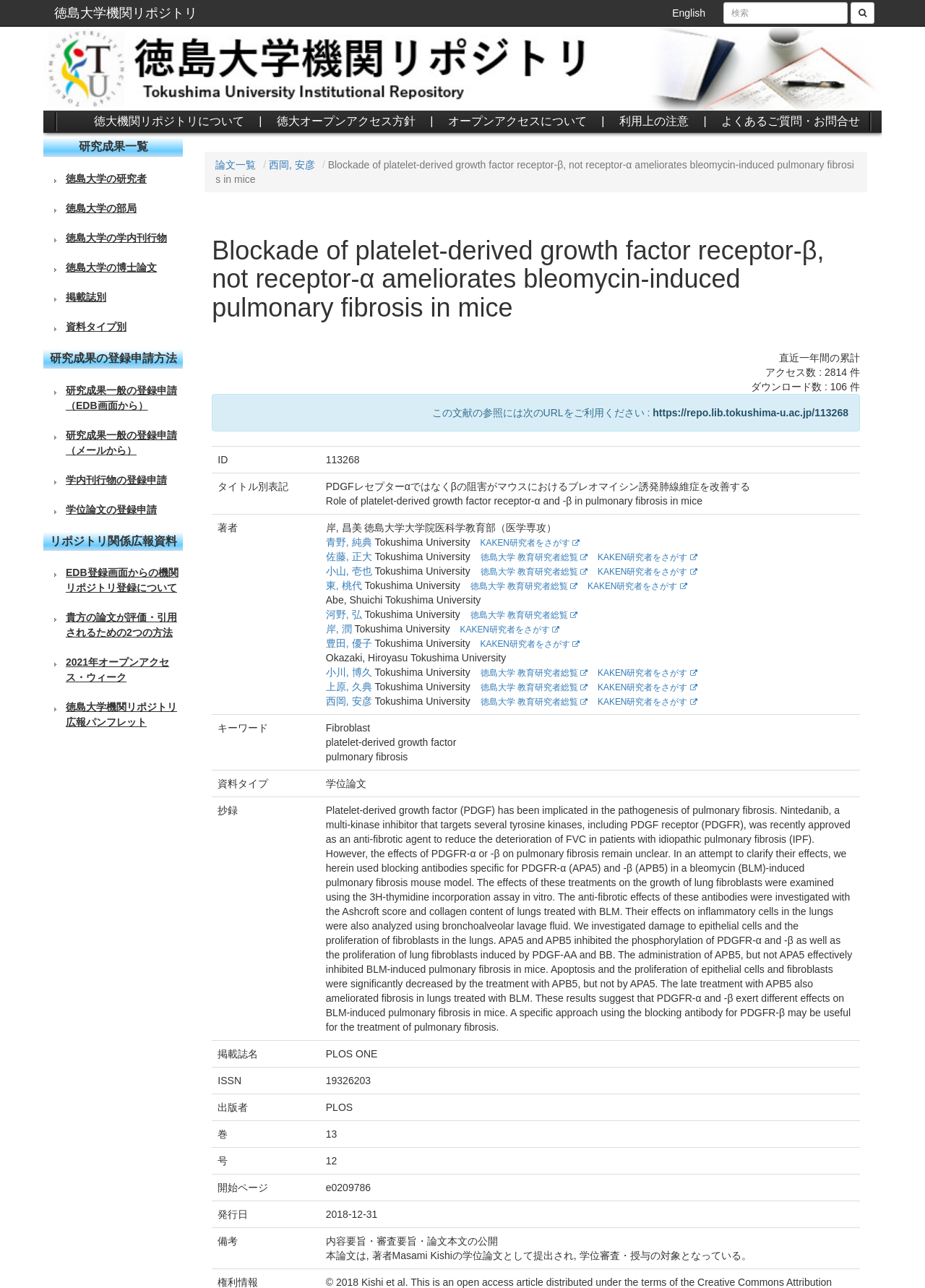Bounding box coordinates are specified in the format (top-left x, top-left y, bottom-right x, bottom-right y). All values are floating point numbers bounded between 0 and 1. Please provide the bounding box coordinate of the region this sentence describes: 研究成果一般の登録申請（メールから）

[0.047, 0.332, 0.198, 0.356]